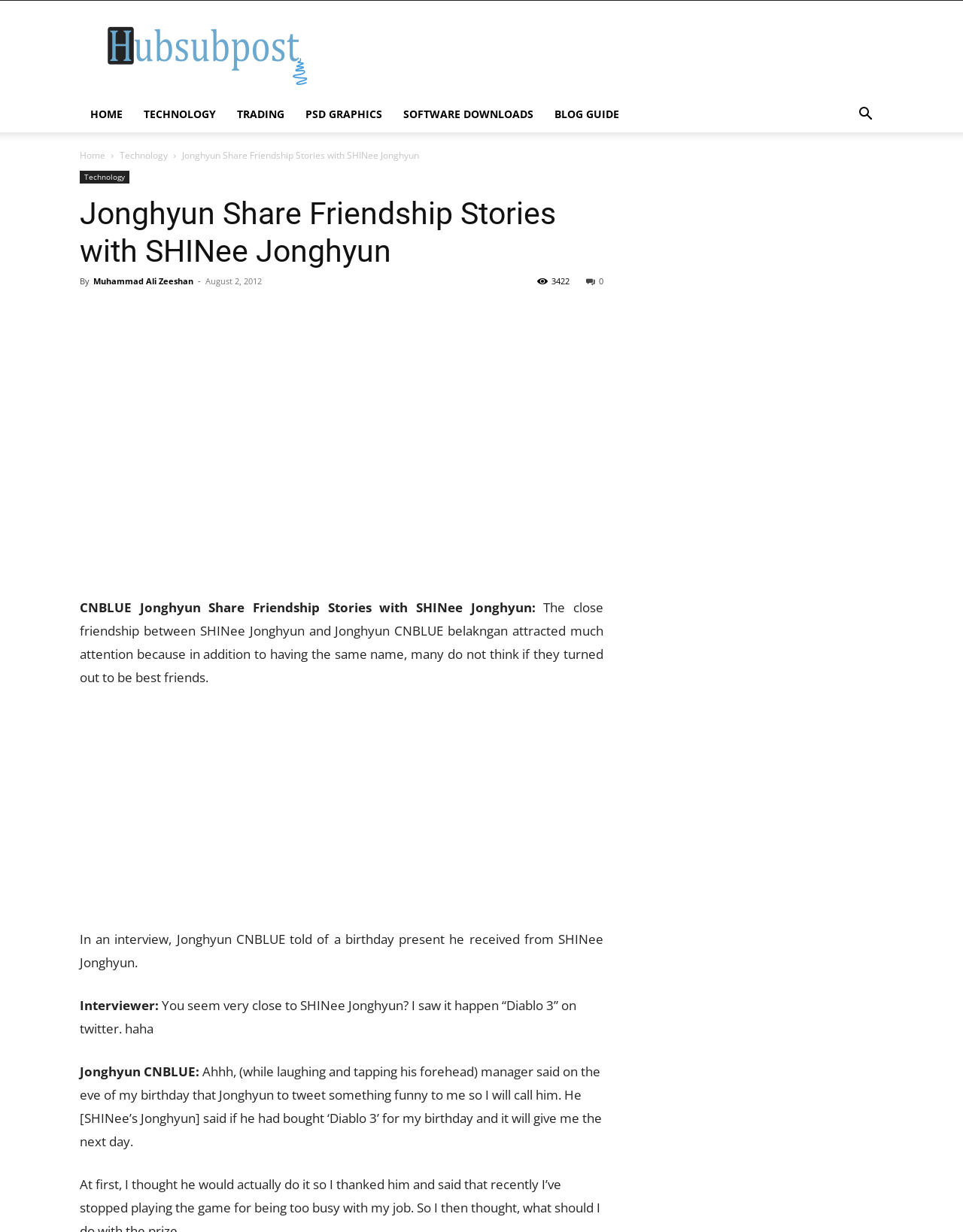Find and generate the main title of the webpage.

Jonghyun Share Friendship Stories with SHINee Jonghyun